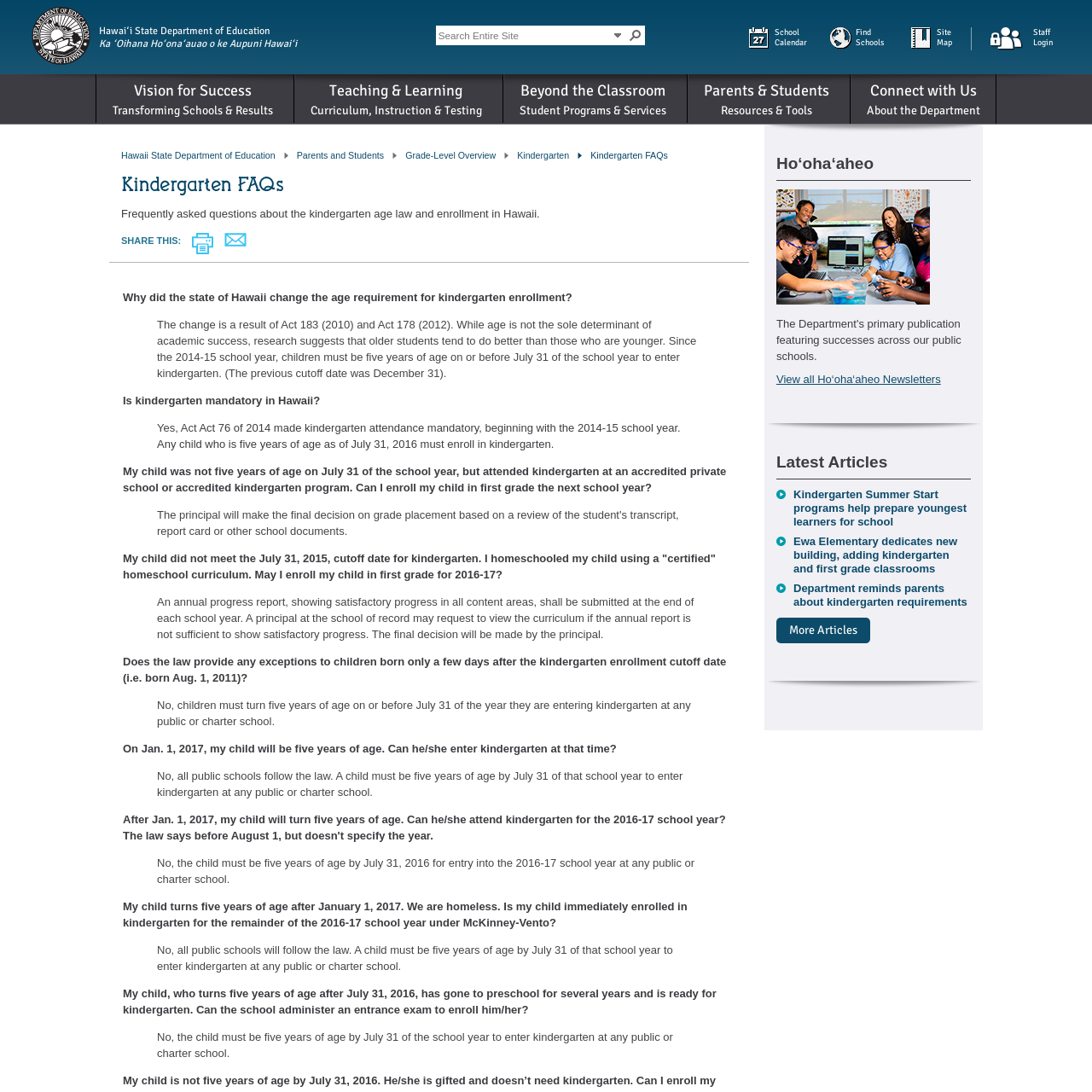Determine the bounding box coordinates of the section to be clicked to follow the instruction: "View all Ho‘oha‘aheo Newsletters". The coordinates should be given as four float numbers between 0 and 1, formatted as [left, top, right, bottom].

[0.711, 0.341, 0.861, 0.353]